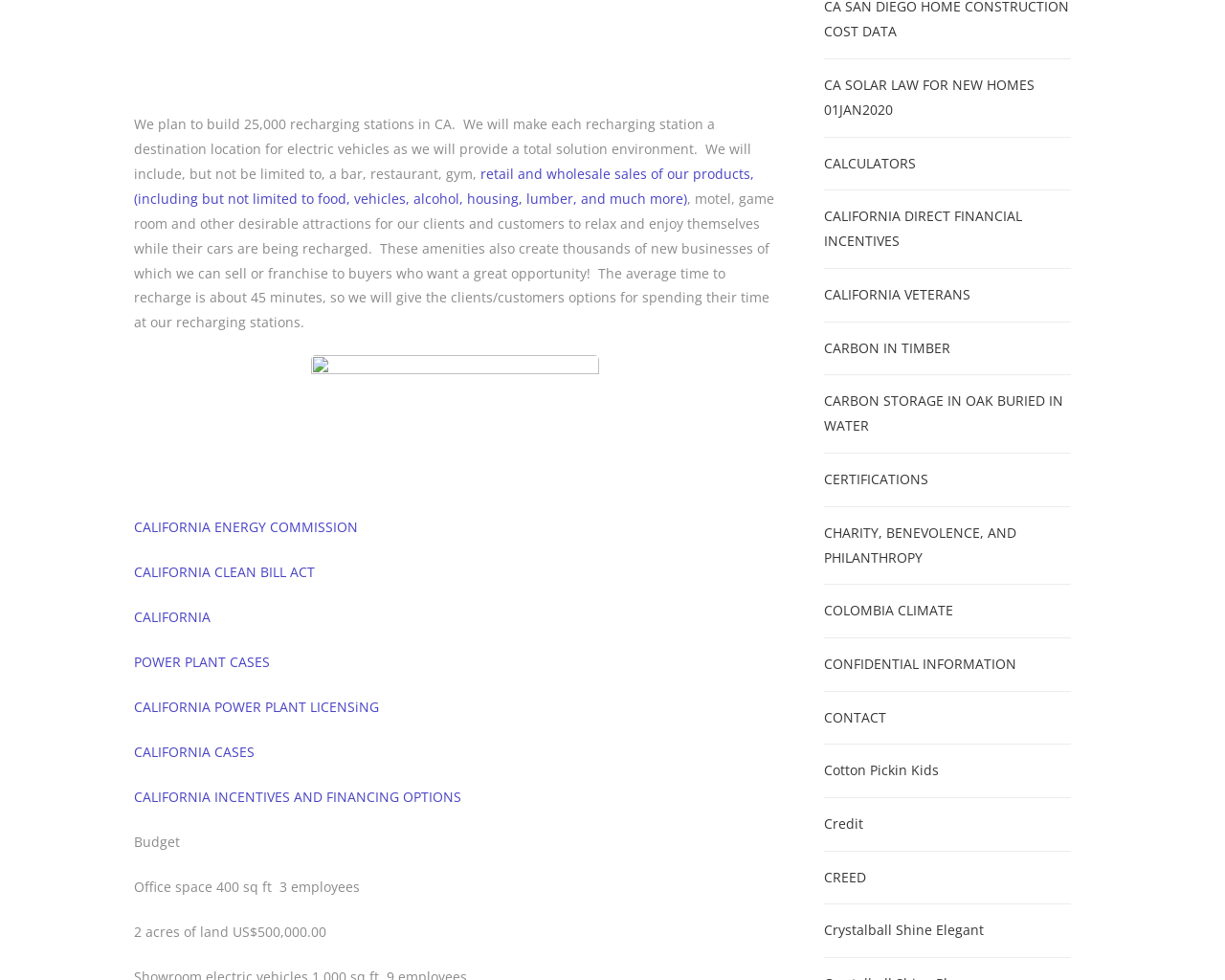Identify the bounding box for the UI element described as: "CONTACT". The coordinates should be four float numbers between 0 and 1, i.e., [left, top, right, bottom].

[0.673, 0.722, 0.723, 0.741]